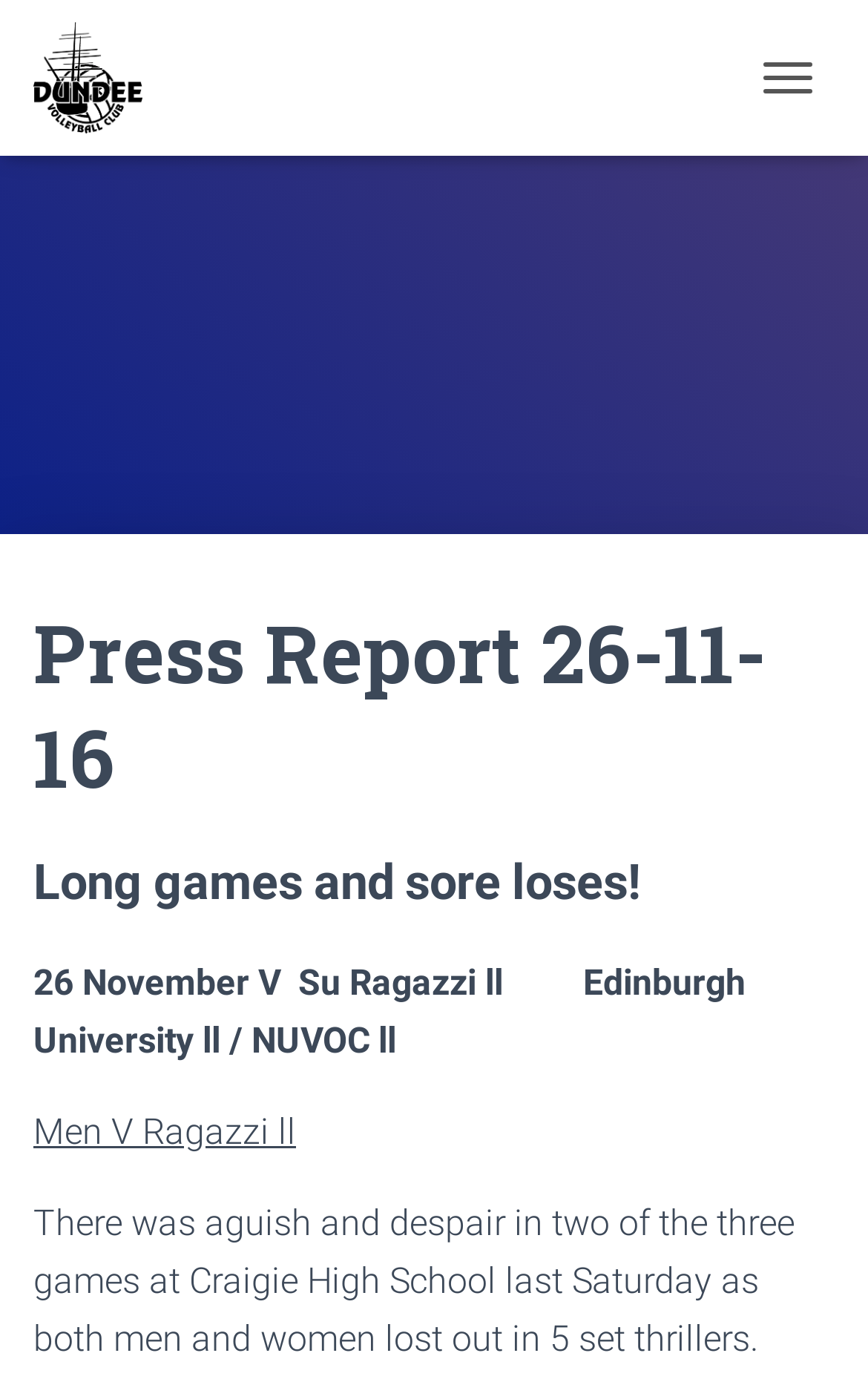Determine the bounding box for the UI element described here: "title="Dundee Volleyball Club"".

[0.038, 0.016, 0.203, 0.097]